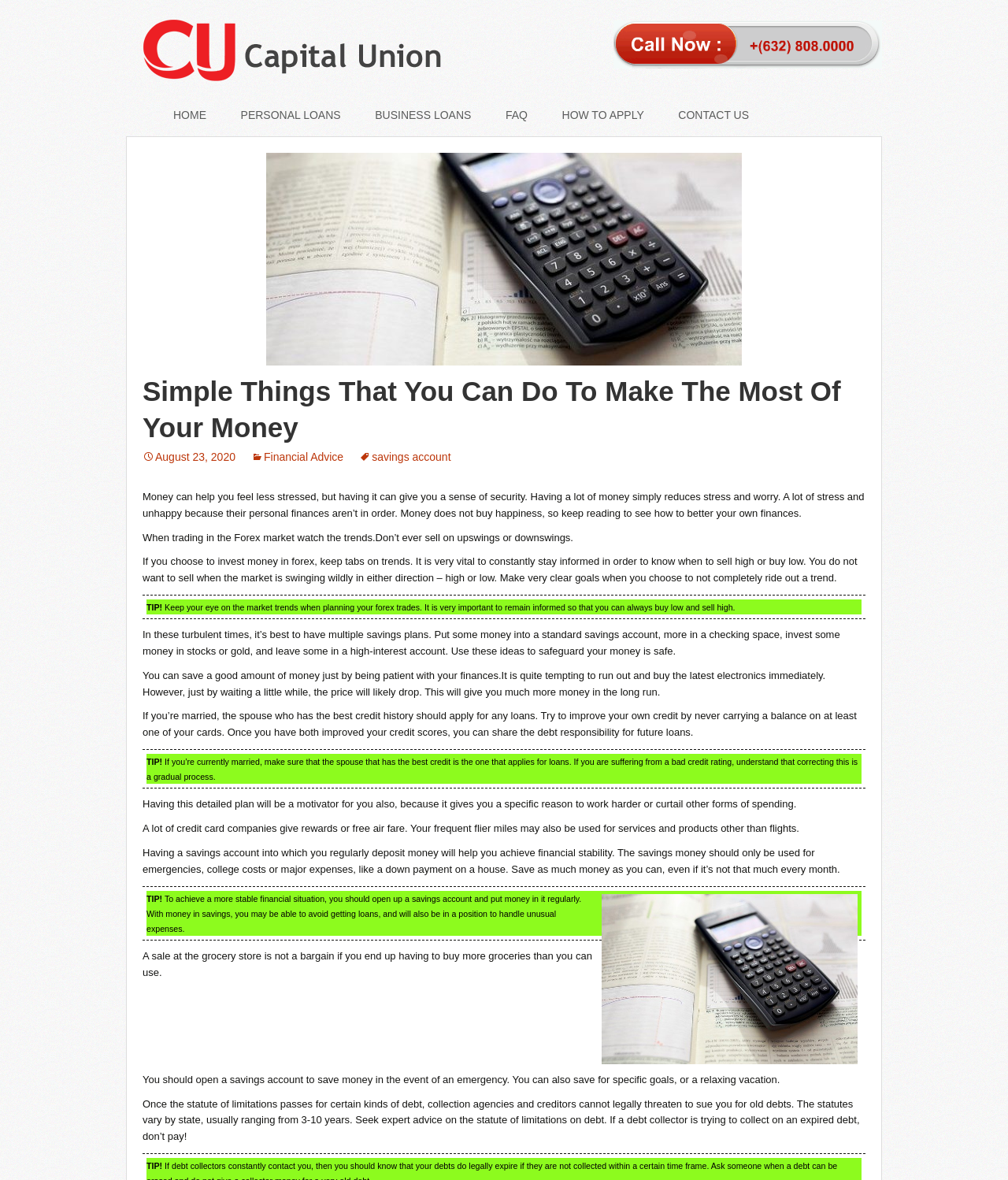Pinpoint the bounding box coordinates of the element to be clicked to execute the instruction: "Click on PERSONAL LOANS".

[0.223, 0.085, 0.354, 0.109]